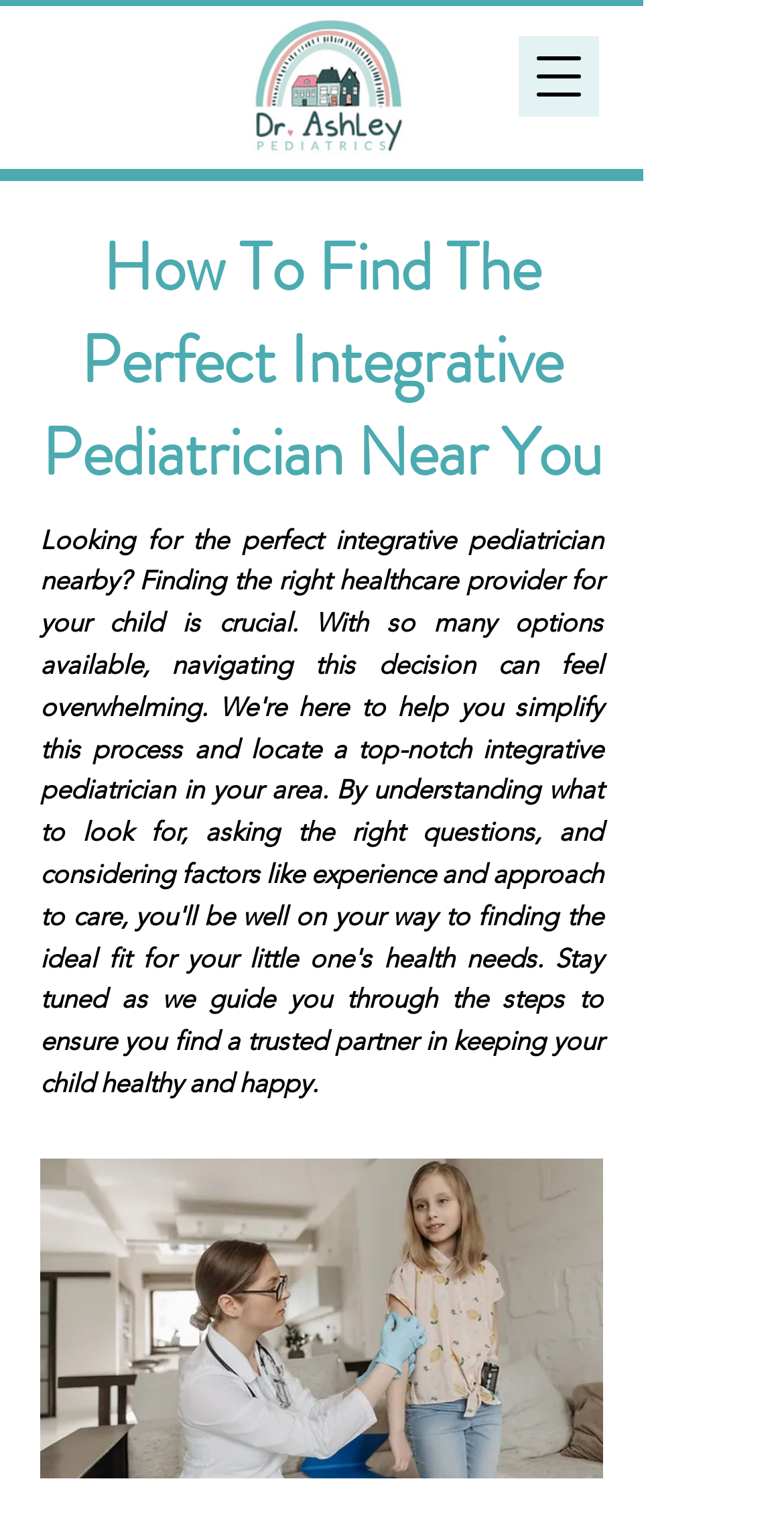Describe all the key features and sections of the webpage thoroughly.

The webpage is about finding the perfect integrative pediatrician nearby. At the top right corner, there is a button to open a navigation menu. Below the button, there is a promotional text that reads "Choose Dr. Ashley Pediatrics for the ultimate concierge-style medicine for your child." This text is accompanied by the Dr. Ashley Pediatrics logo, which is an image. 

The main heading of the webpage, "How To Find The Perfect Integrative Pediatrician Near You", is located near the top center of the page. Below the heading, there is a large background image that takes up most of the page, depicting a related scene.